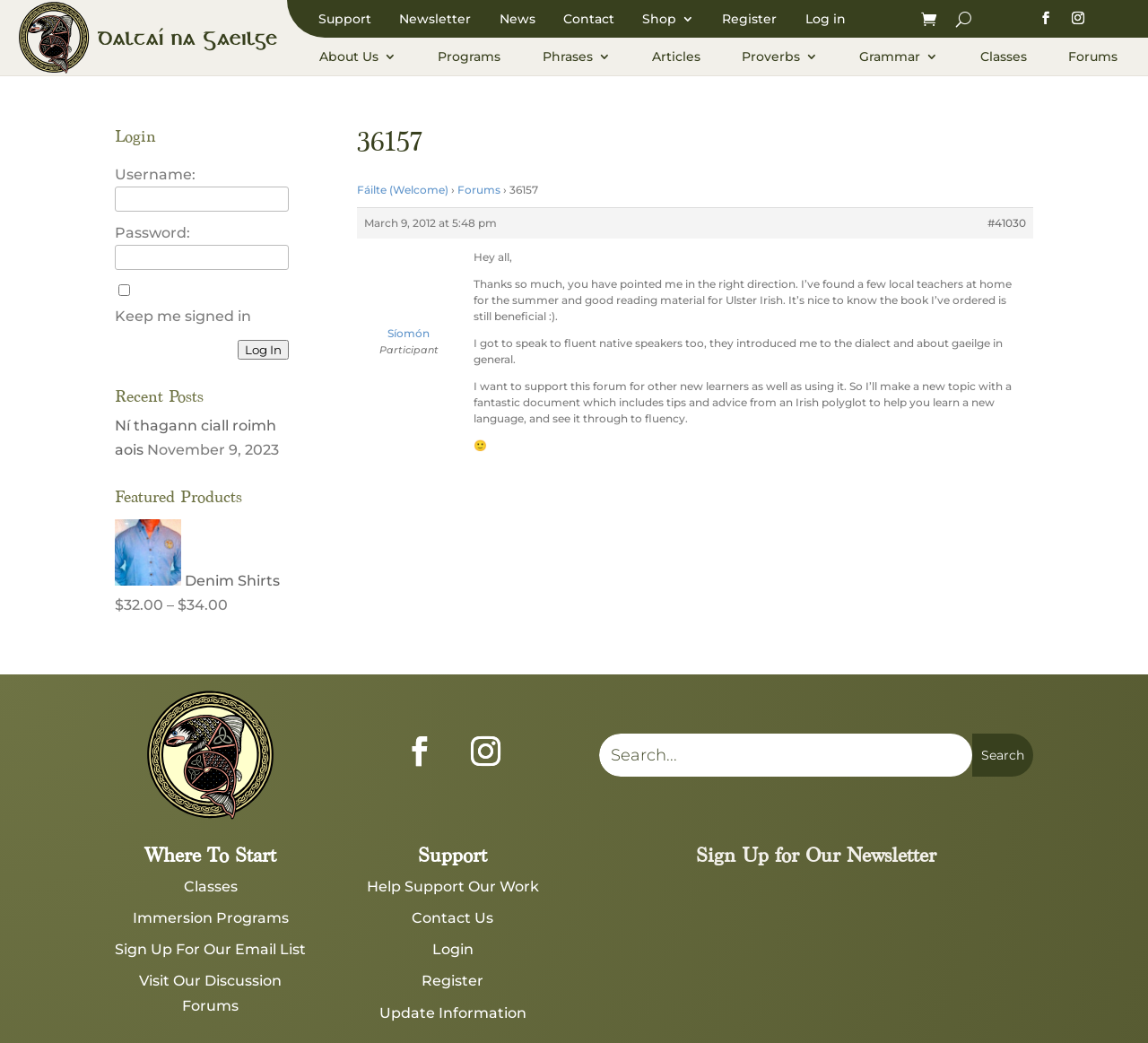From the image, can you give a detailed response to the question below:
What is the purpose of the 'Keep me signed in' checkbox?

I found a checkbox labeled 'Keep me signed in' in the login form, which suggests that its purpose is to allow users to save their login credentials for future logins.